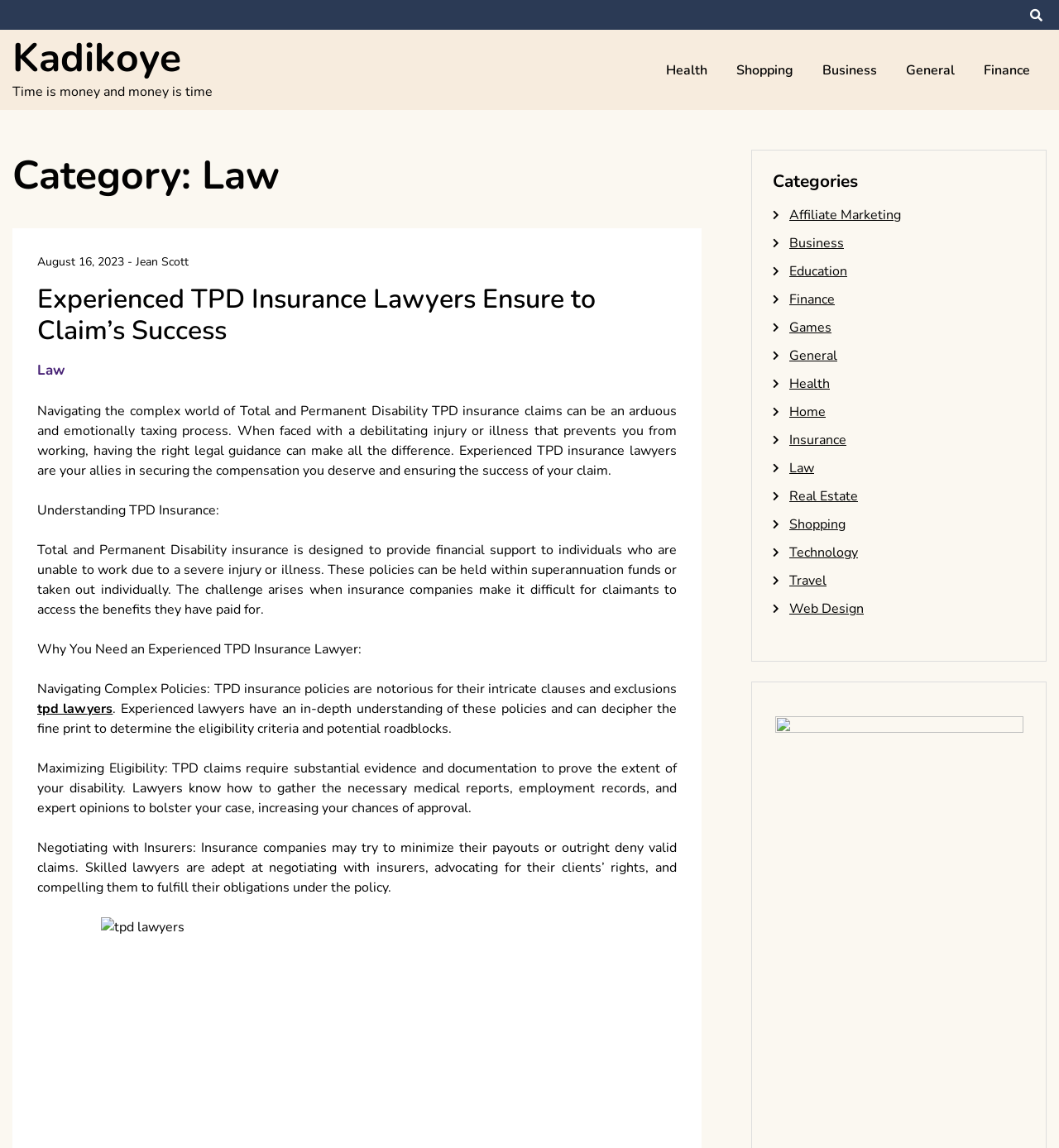Specify the bounding box coordinates of the area to click in order to follow the given instruction: "Click on the 'Kadikoye' link."

[0.012, 0.027, 0.171, 0.074]